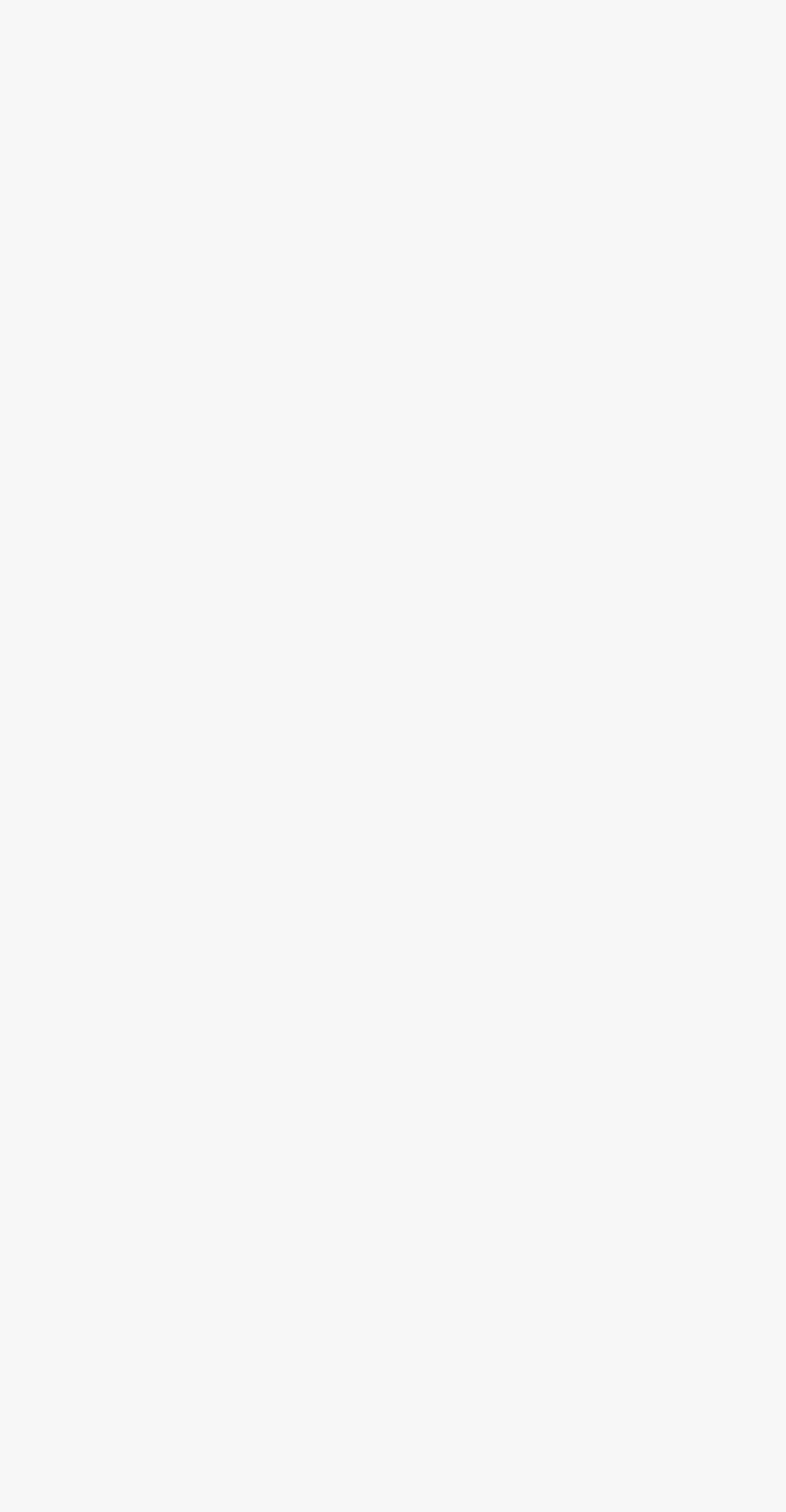Please predict the bounding box coordinates of the element's region where a click is necessary to complete the following instruction: "Manage my account". The coordinates should be represented by four float numbers between 0 and 1, i.e., [left, top, right, bottom].

[0.276, 0.657, 0.724, 0.685]